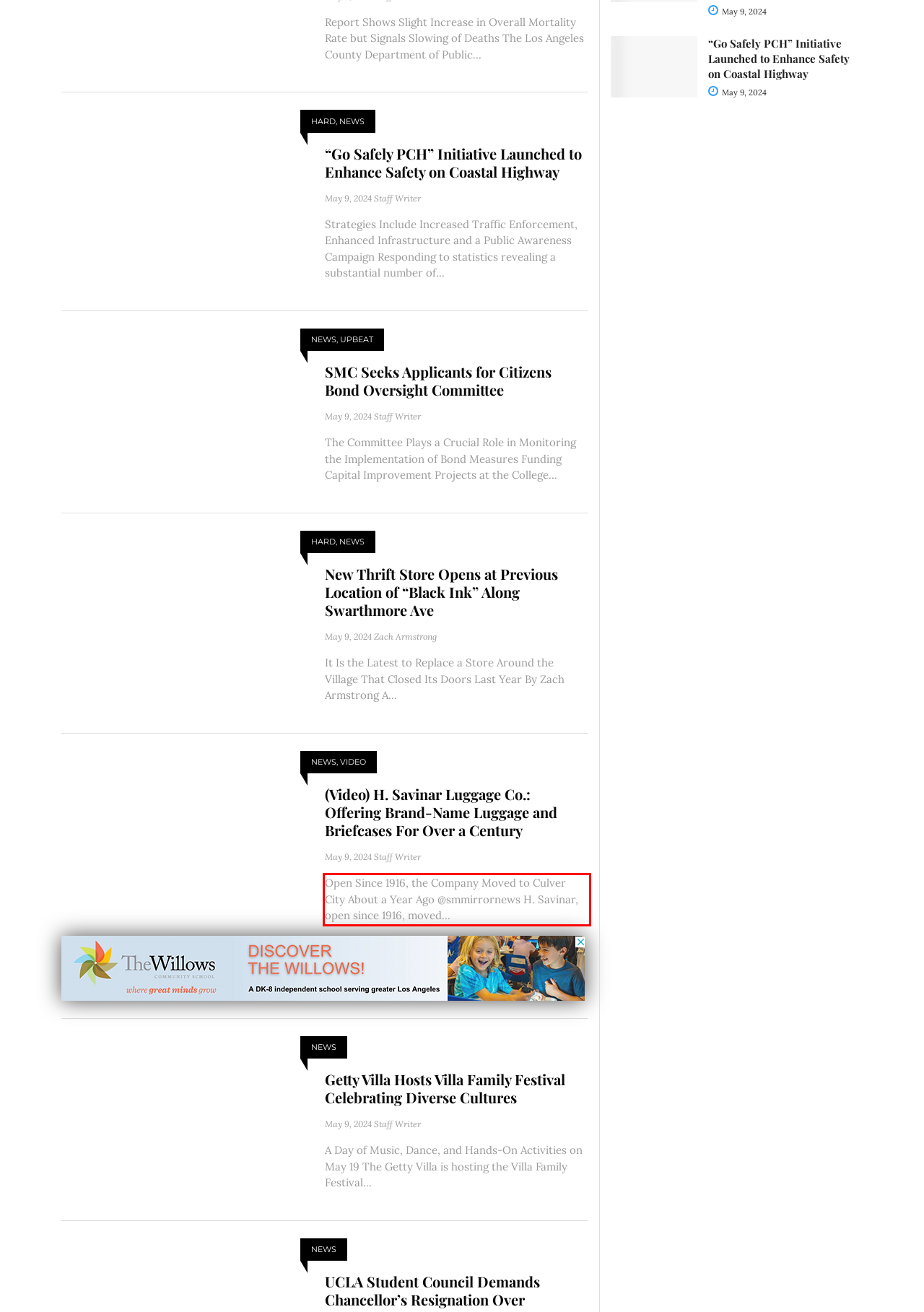You are presented with a screenshot containing a red rectangle. Extract the text found inside this red bounding box.

Open Since 1916, the Company Moved to Culver City About a Year Ago @smmirrornews H. Savinar, open since 1916, moved...